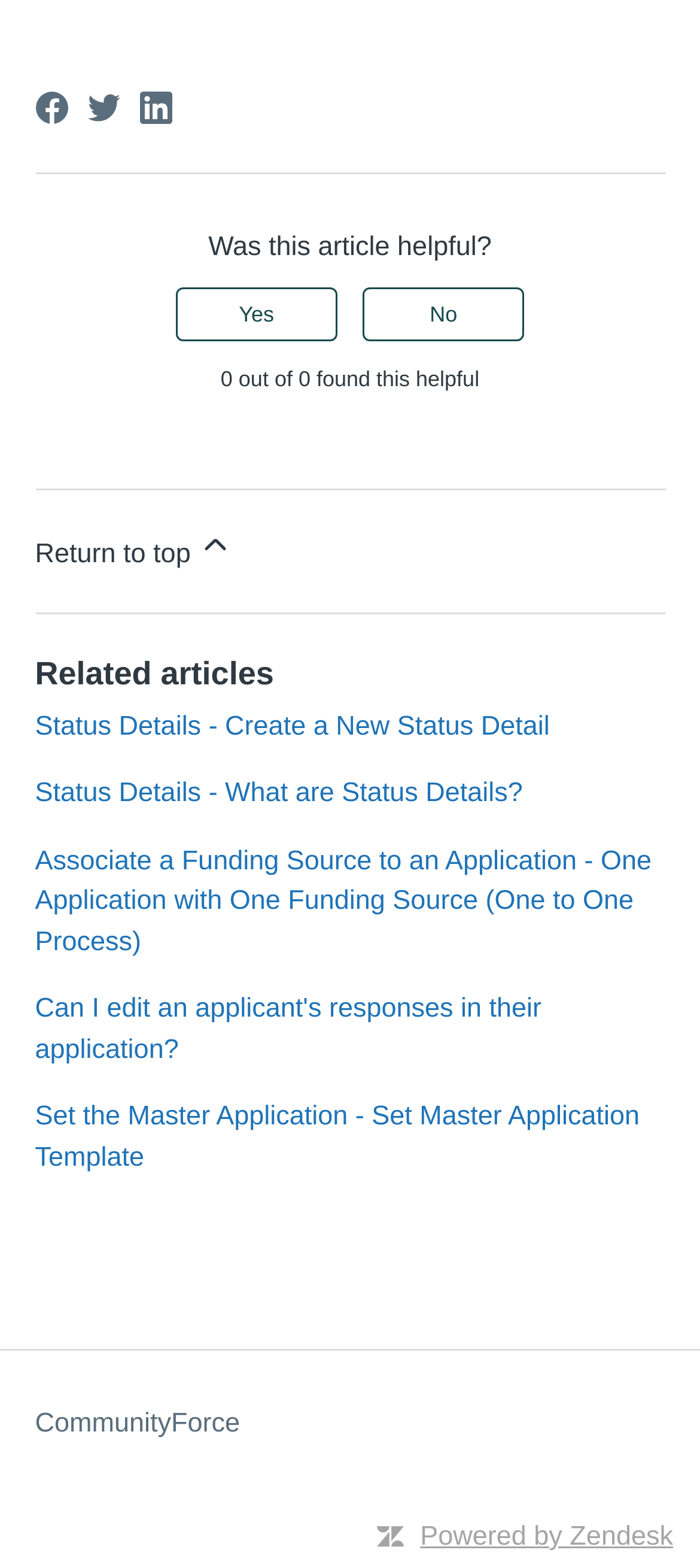Locate the bounding box coordinates of the element that needs to be clicked to carry out the instruction: "Visit the CommunityForce page". The coordinates should be given as four float numbers ranging from 0 to 1, i.e., [left, top, right, bottom].

[0.05, 0.896, 0.343, 0.922]